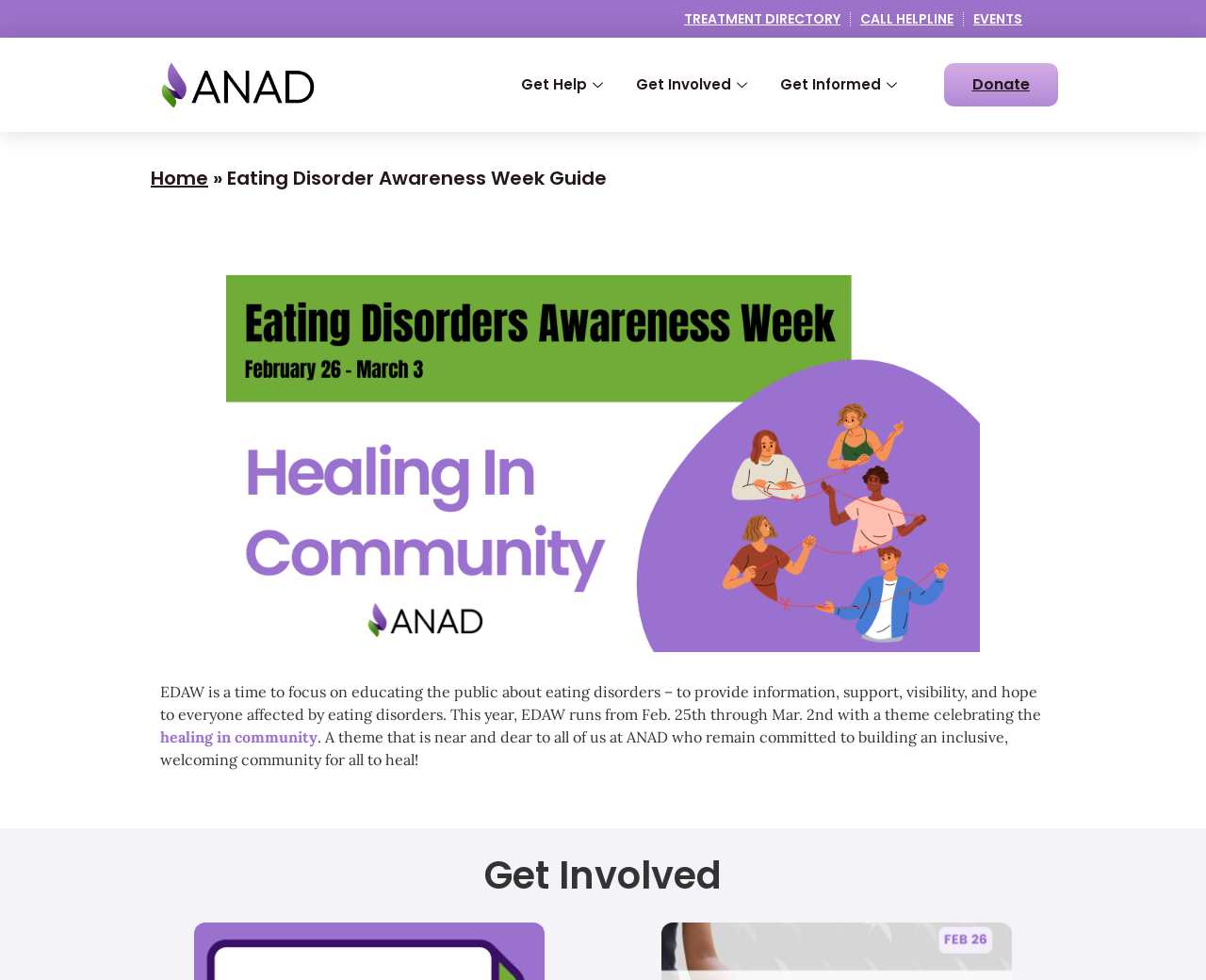What are the three main sections of the webpage?
Using the image, provide a concise answer in one word or a short phrase.

Get Help, Get Involved, Get Informed